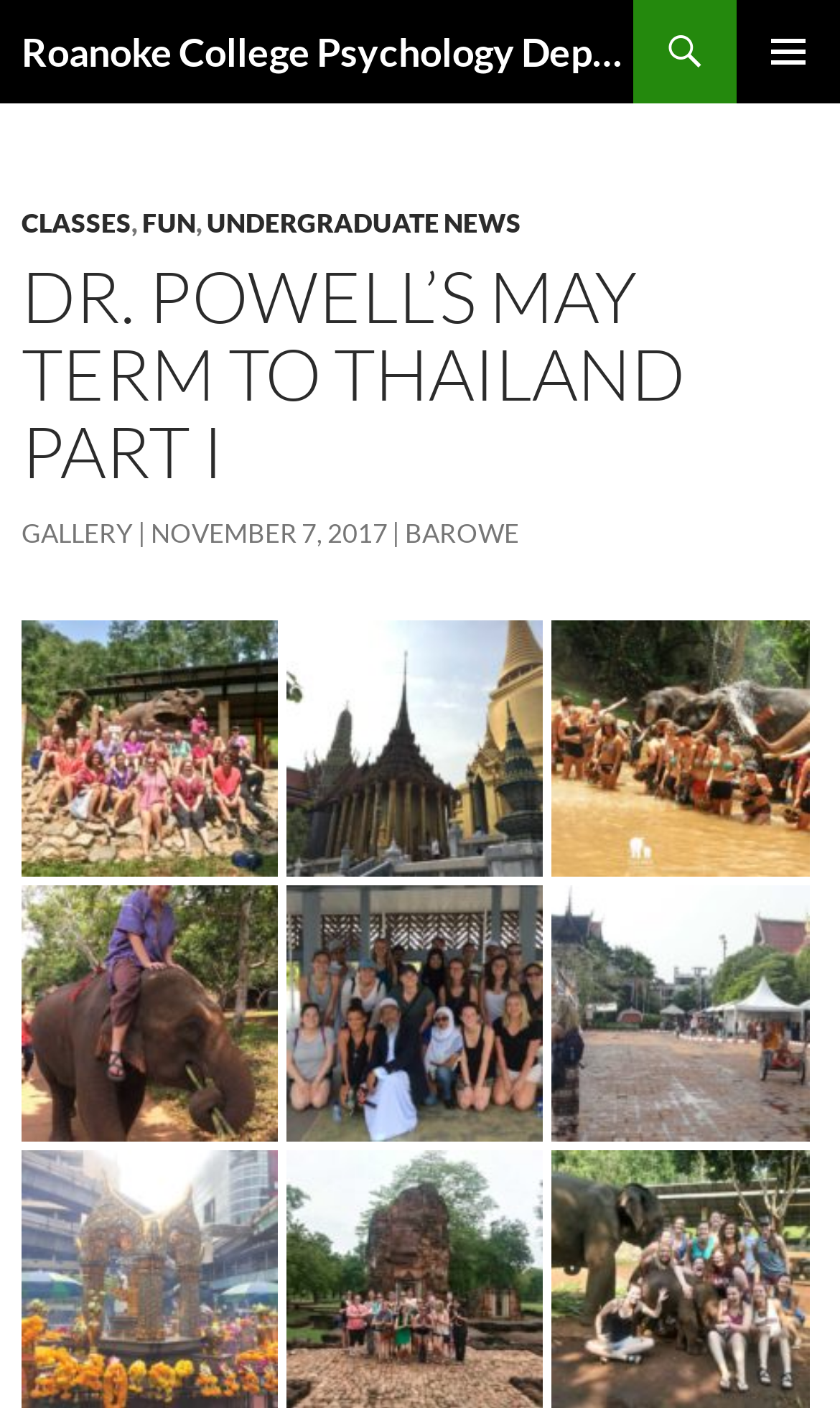Locate the bounding box coordinates of the item that should be clicked to fulfill the instruction: "Go to the Roanoke College Psychology Department homepage".

[0.026, 0.0, 0.754, 0.073]